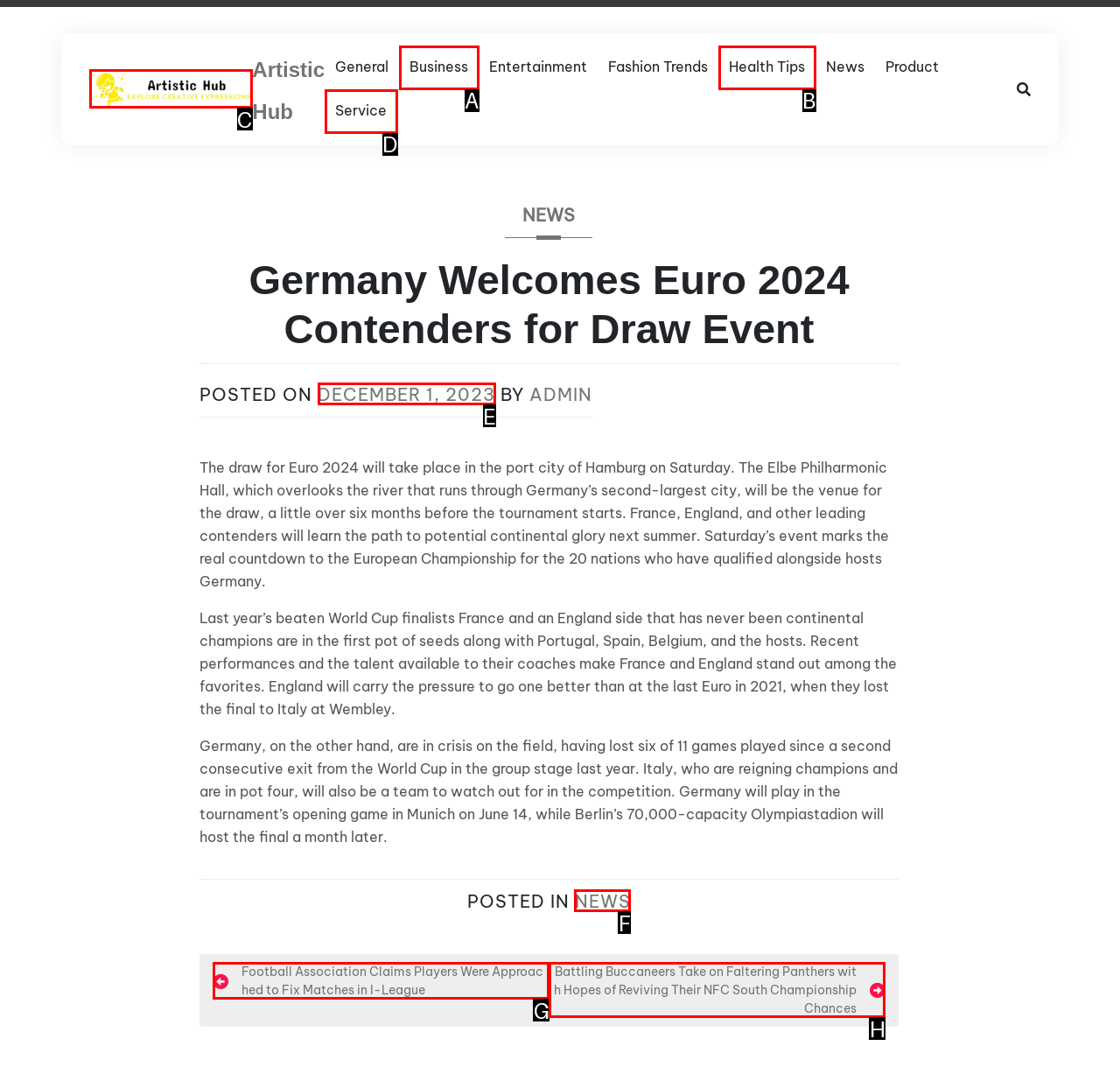Identify the appropriate choice to fulfill this task: Visit the 'Artistic Hub' website
Respond with the letter corresponding to the correct option.

C